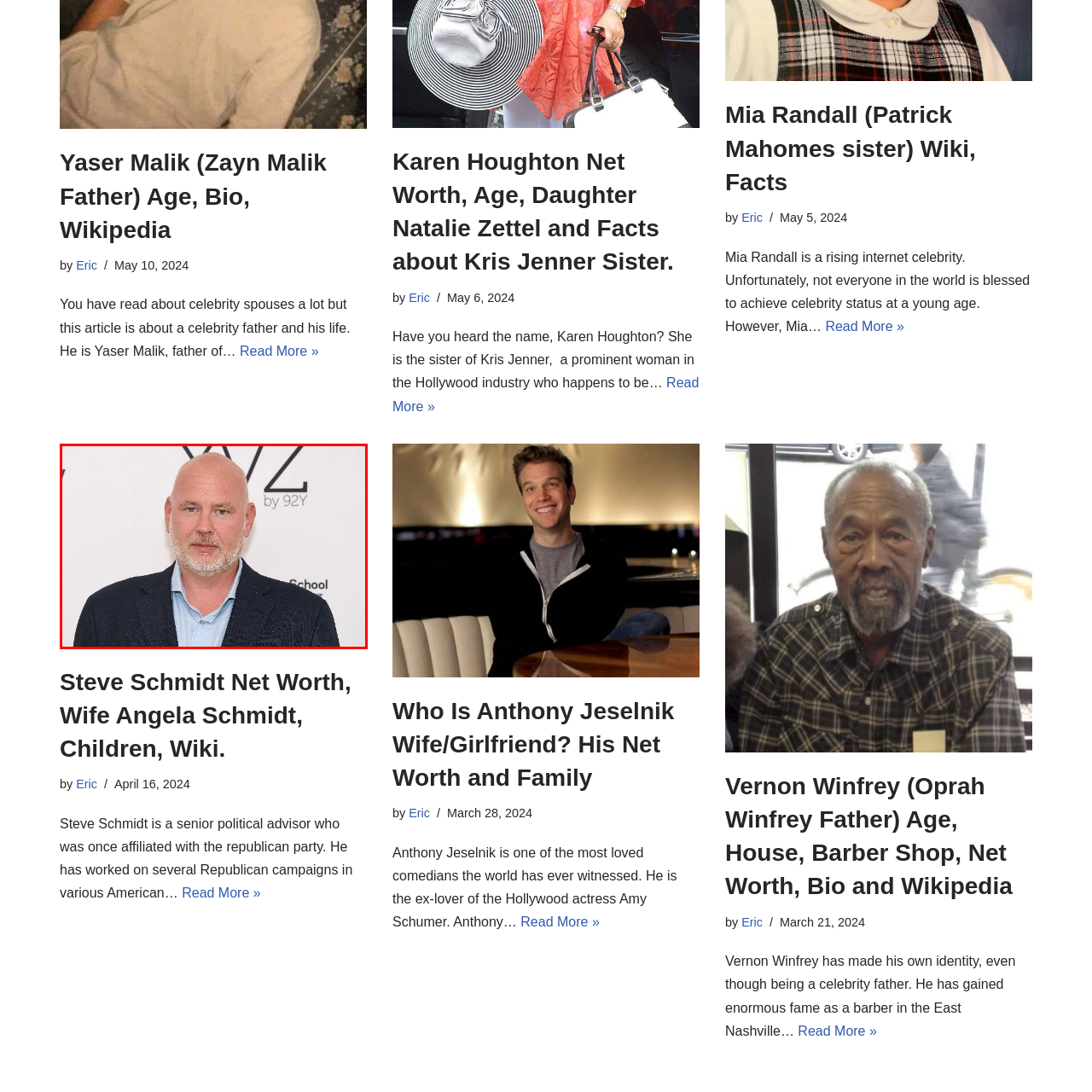What is the name of the cultural and community center in the background?
Look at the image surrounded by the red border and respond with a one-word or short-phrase answer based on your observation.

92Y